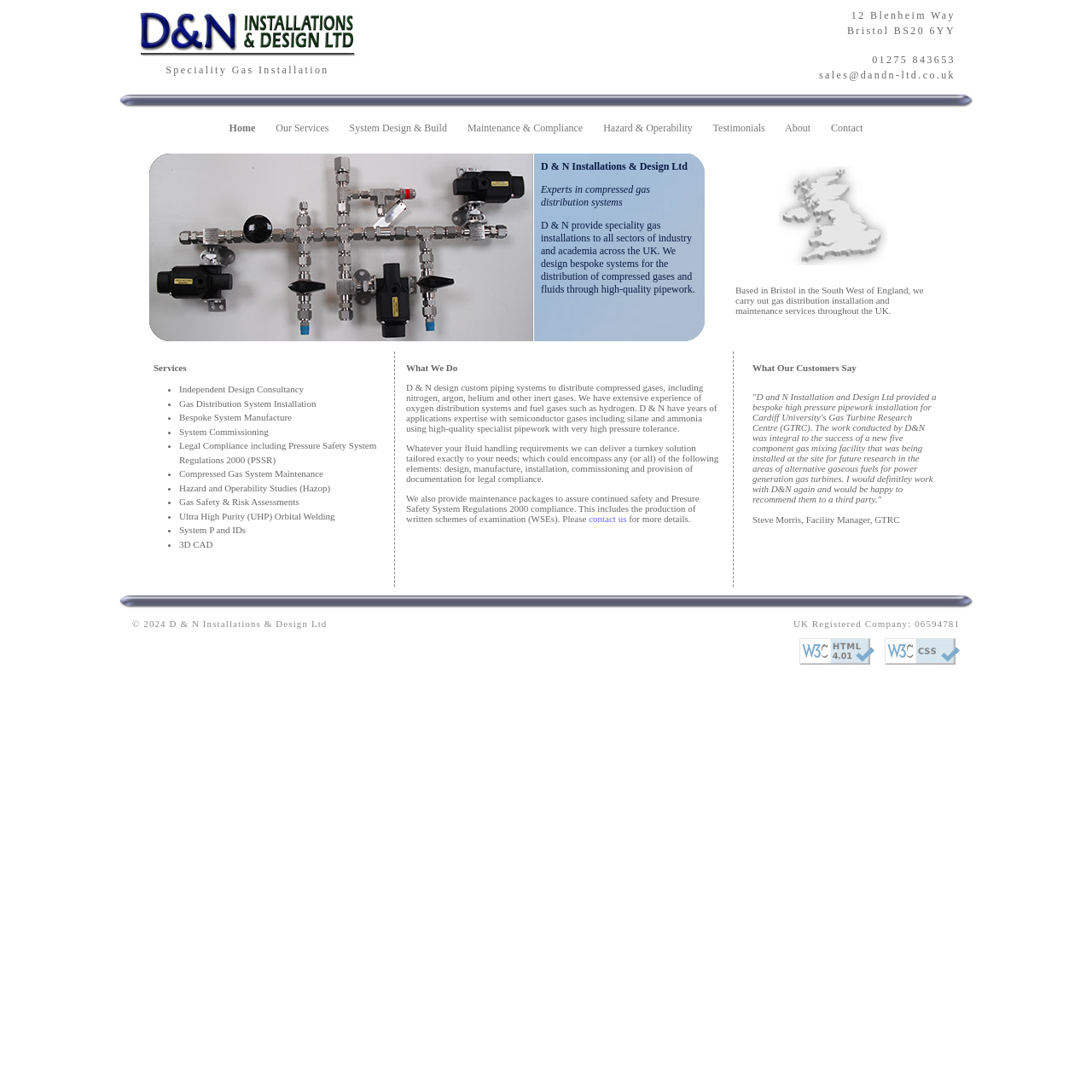What services does the company provide?
Please provide a single word or phrase based on the screenshot.

Independent Design Consultancy, Gas Distribution System Installation, etc.